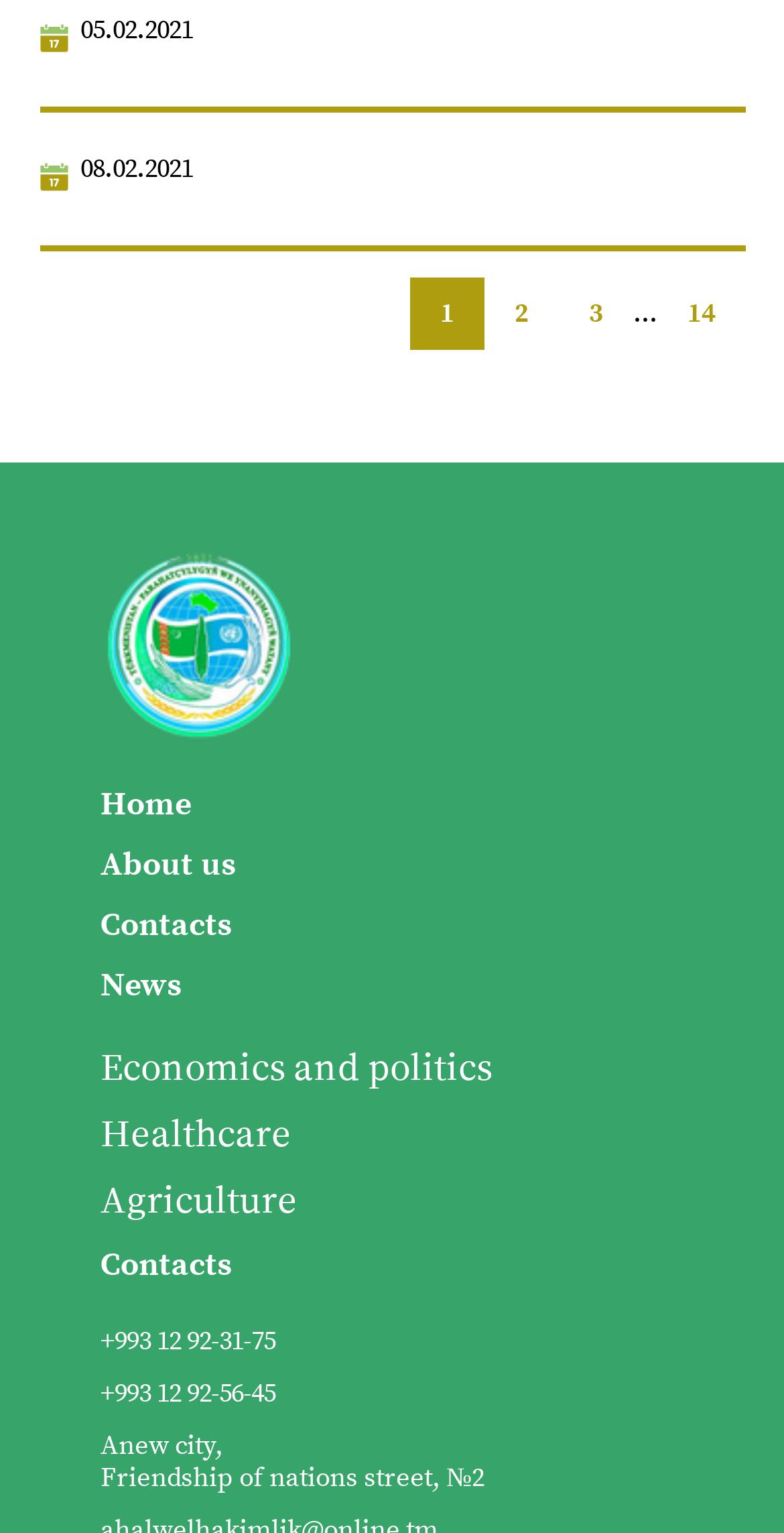How many links are in the top navigation menu?
Answer the question with detailed information derived from the image.

I counted the links in the top navigation menu, which are 'Home', 'About us', 'Contacts', 'News', and 'Economics and politics', 'Healthcare', 'Agriculture'. There are 7 links in total.